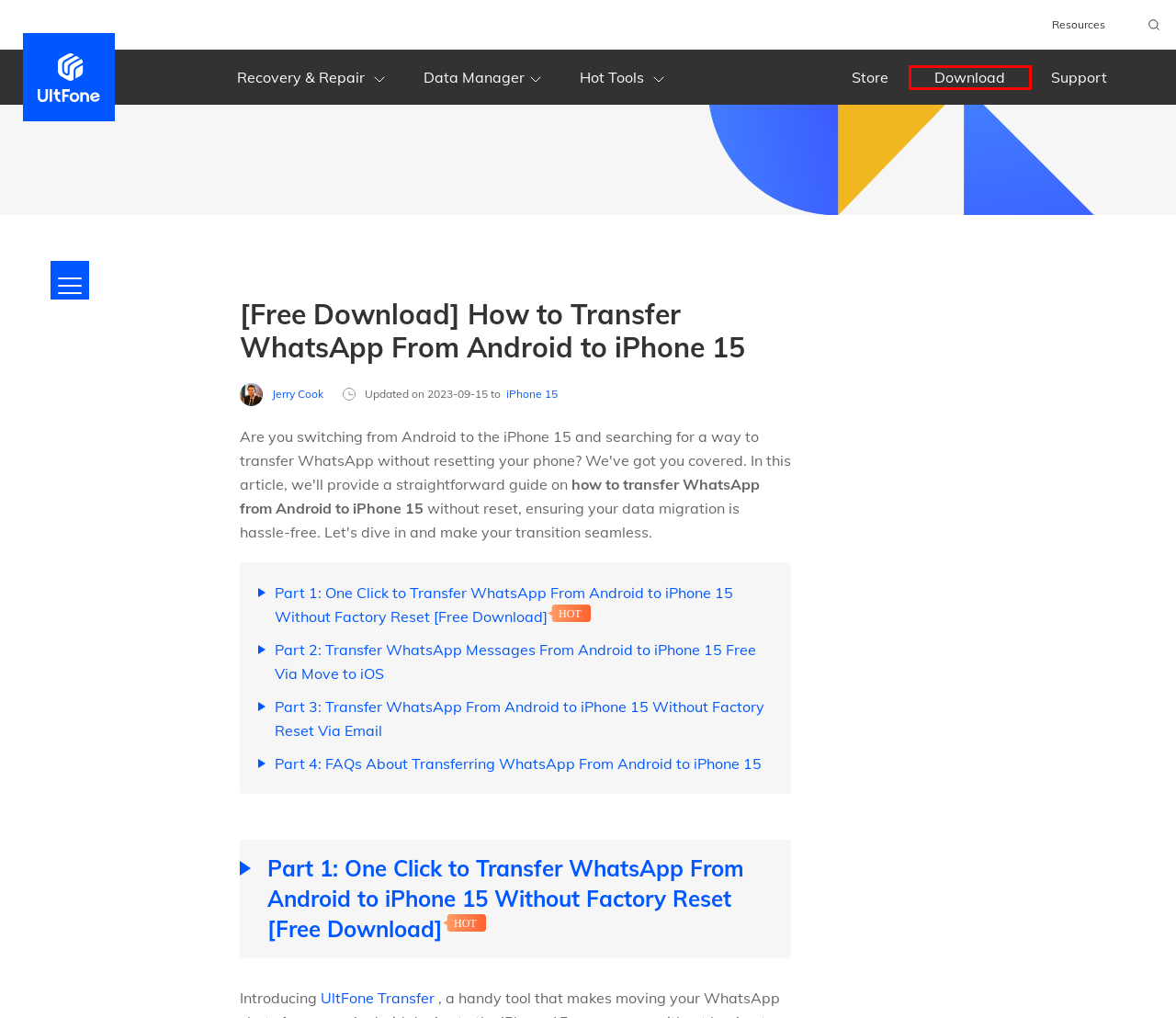Review the screenshot of a webpage which includes a red bounding box around an element. Select the description that best fits the new webpage once the element in the bounding box is clicked. Here are the candidates:
A. Resources - Full tips for All Android, iOS and Windows Users on How-to.
B. The Ultimate WhatsApp & WhatsApp Business Transfer, Backup and Restore Solutions
C. Free Download UltFone Software
D. How to Cancel Subscription of UltFone Products
E. All iPhone 15 tips and tricks
F. UltFone Support Center - Find UltFone Product Guide, FAQs, Retrieve Code & Contact Us
G. UltFone Purchase Center- Buy Software from UltFone Official Site
H. [OFFICIAL] UltFone Software - Focus on Data Solution from iOS, Android, PC and Mac.

C